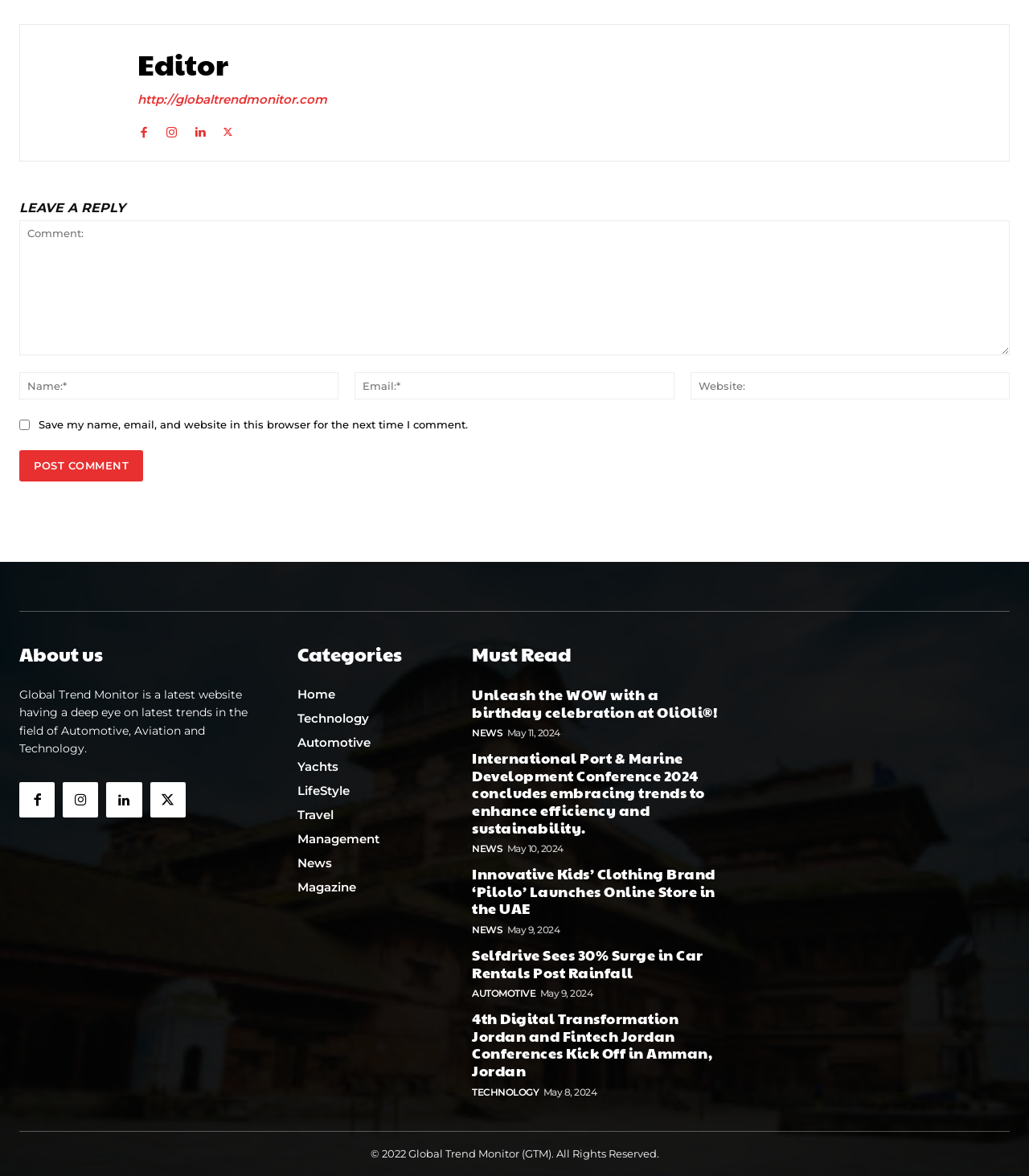Locate the bounding box coordinates of the area to click to fulfill this instruction: "View 'Outings & Events'". The bounding box should be presented as four float numbers between 0 and 1, in the order [left, top, right, bottom].

None